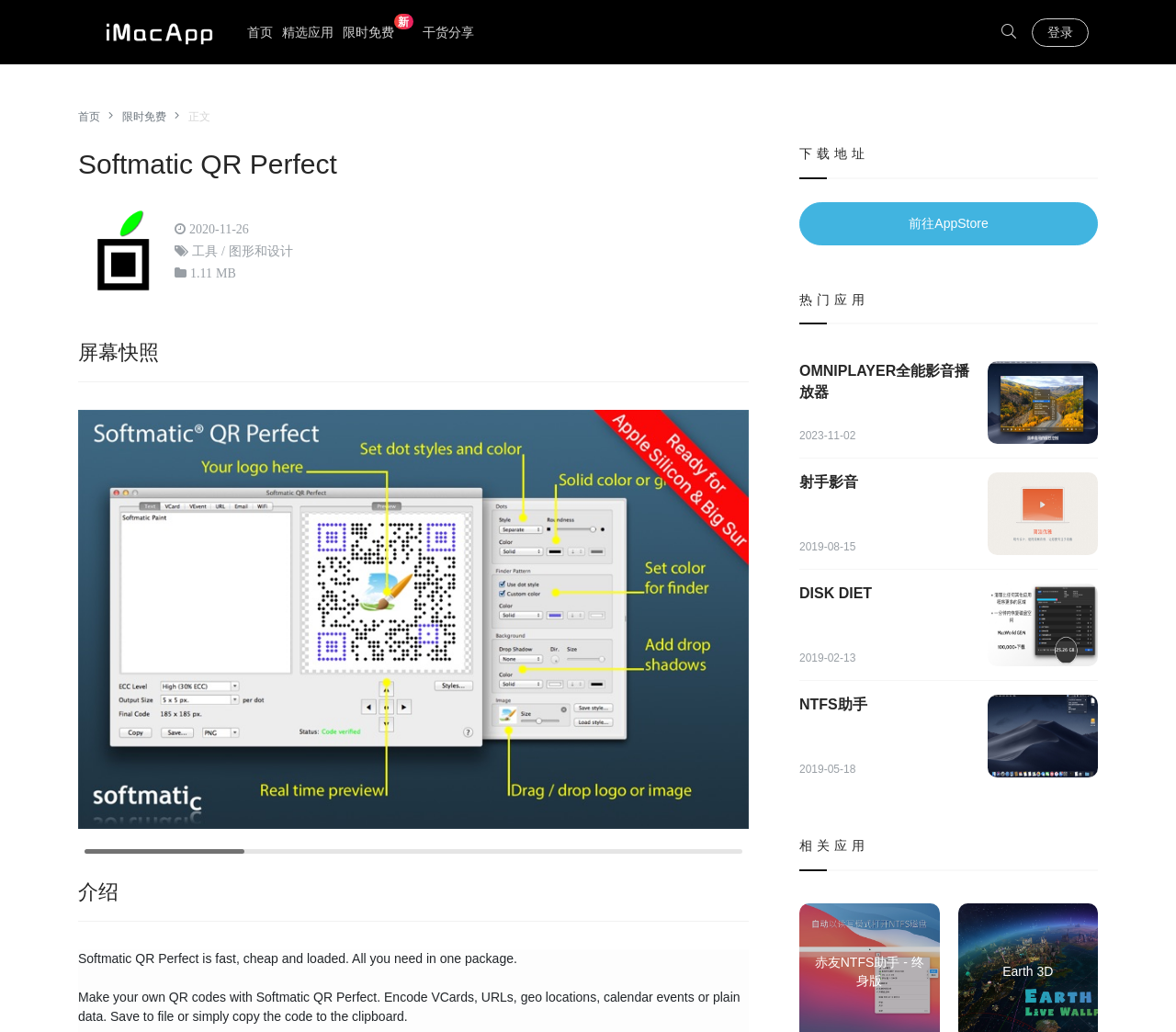Please find the bounding box coordinates of the element that needs to be clicked to perform the following instruction: "Click the 'OMNIPLAYER全能影音播放器' link". The bounding box coordinates should be four float numbers between 0 and 1, represented as [left, top, right, bottom].

[0.68, 0.35, 0.934, 0.43]